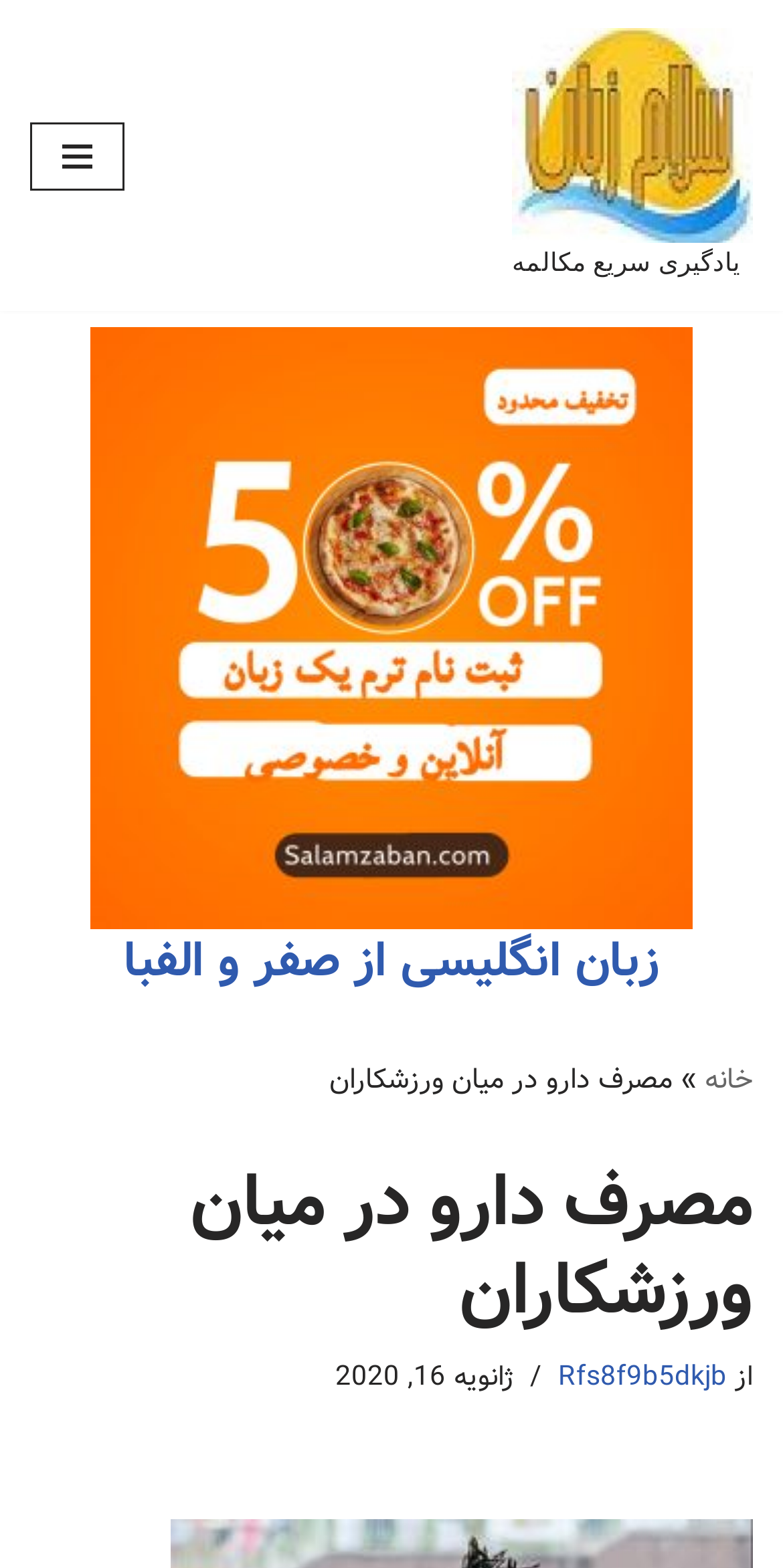Please examine the image and answer the question with a detailed explanation:
What is the date mentioned in the webpage's content?

The date mentioned in the webpage's content is 'ژانویه 16, 2020', which is January 16, 2020, likely indicating the date of a blog post or article.